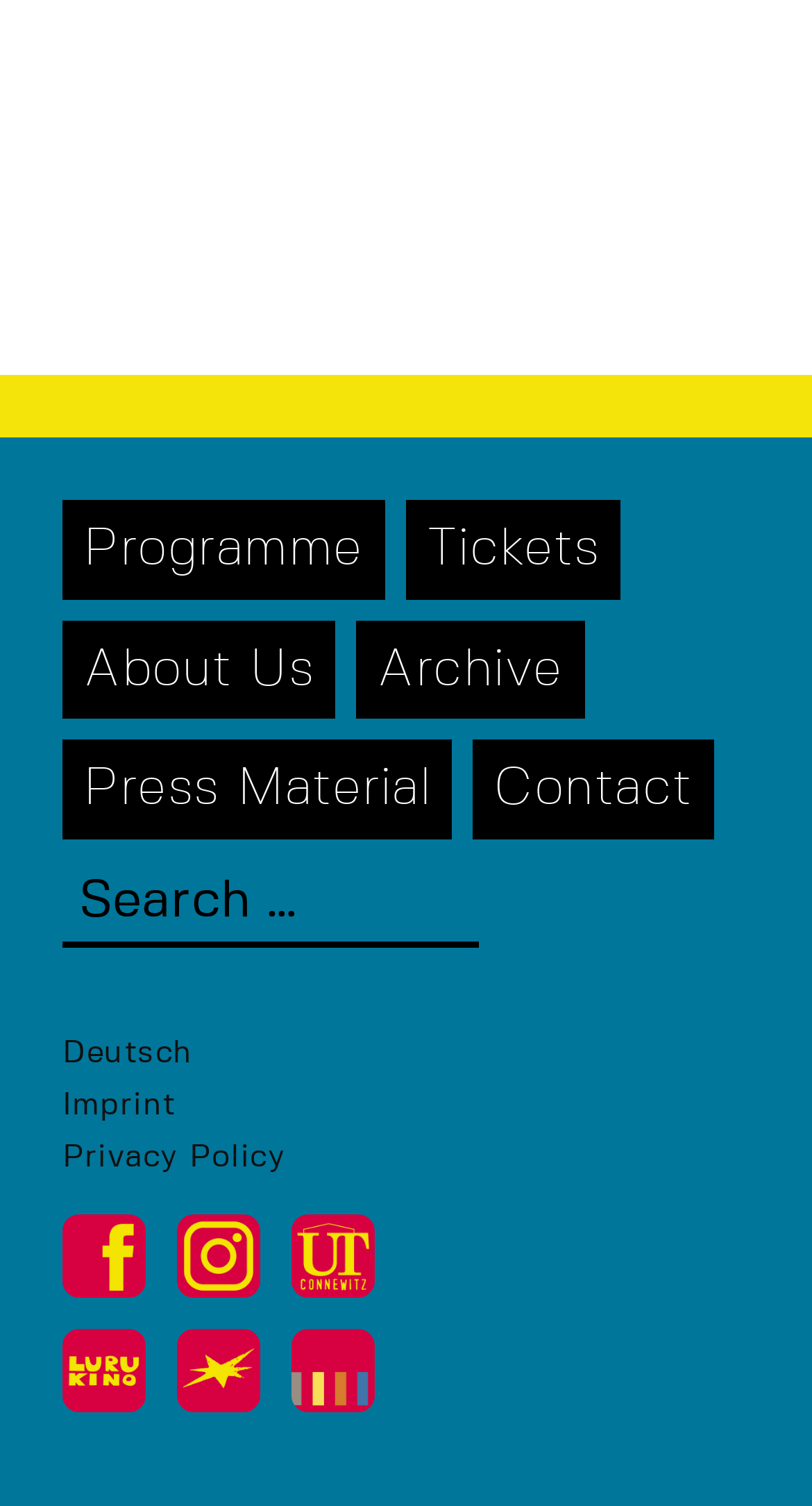Determine the bounding box coordinates of the section to be clicked to follow the instruction: "Visit the About Us page". The coordinates should be given as four float numbers between 0 and 1, formatted as [left, top, right, bottom].

[0.077, 0.412, 0.413, 0.478]